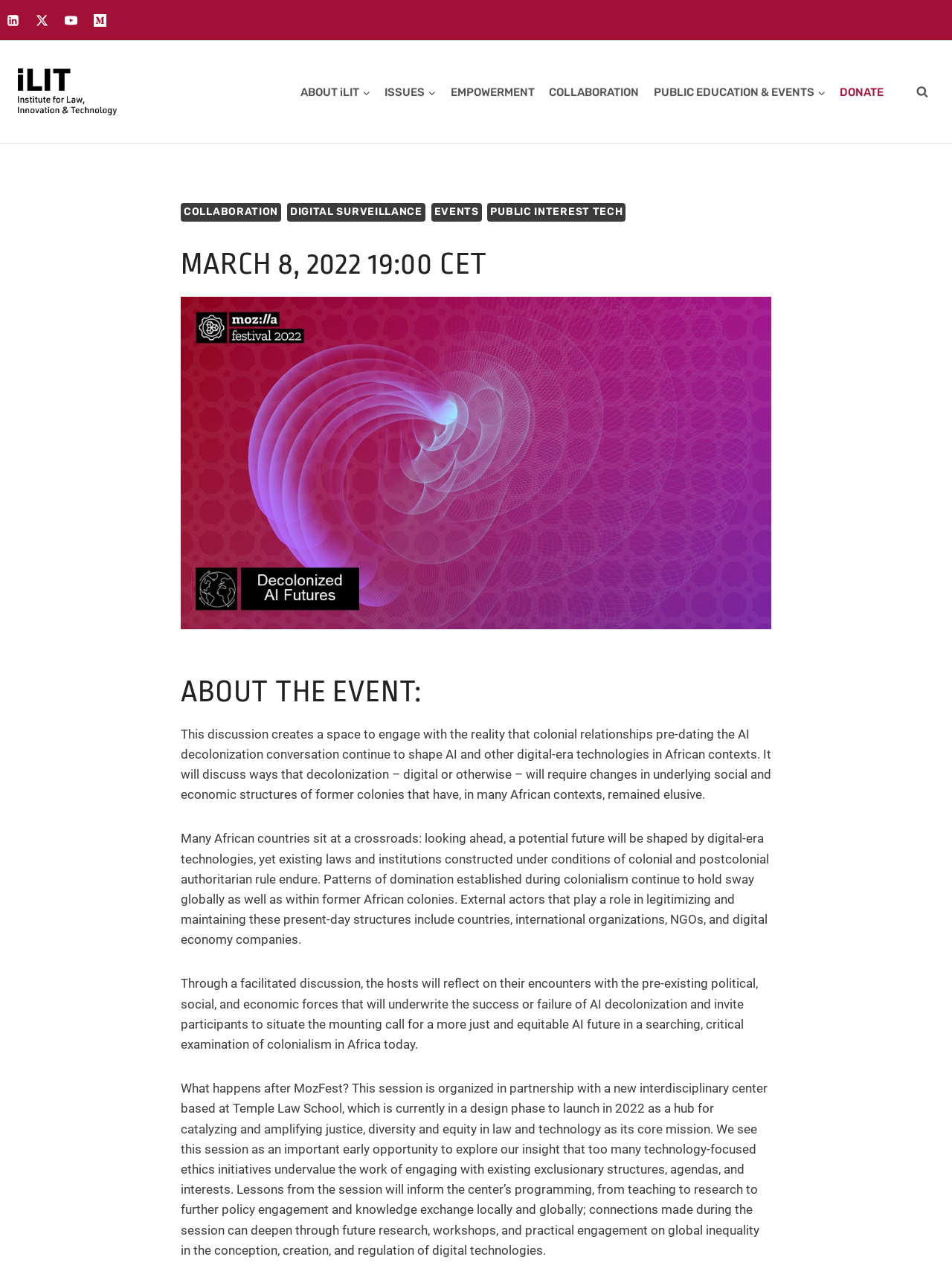Answer with a single word or phrase: 
What is the format of the event?

Facilitated discussion